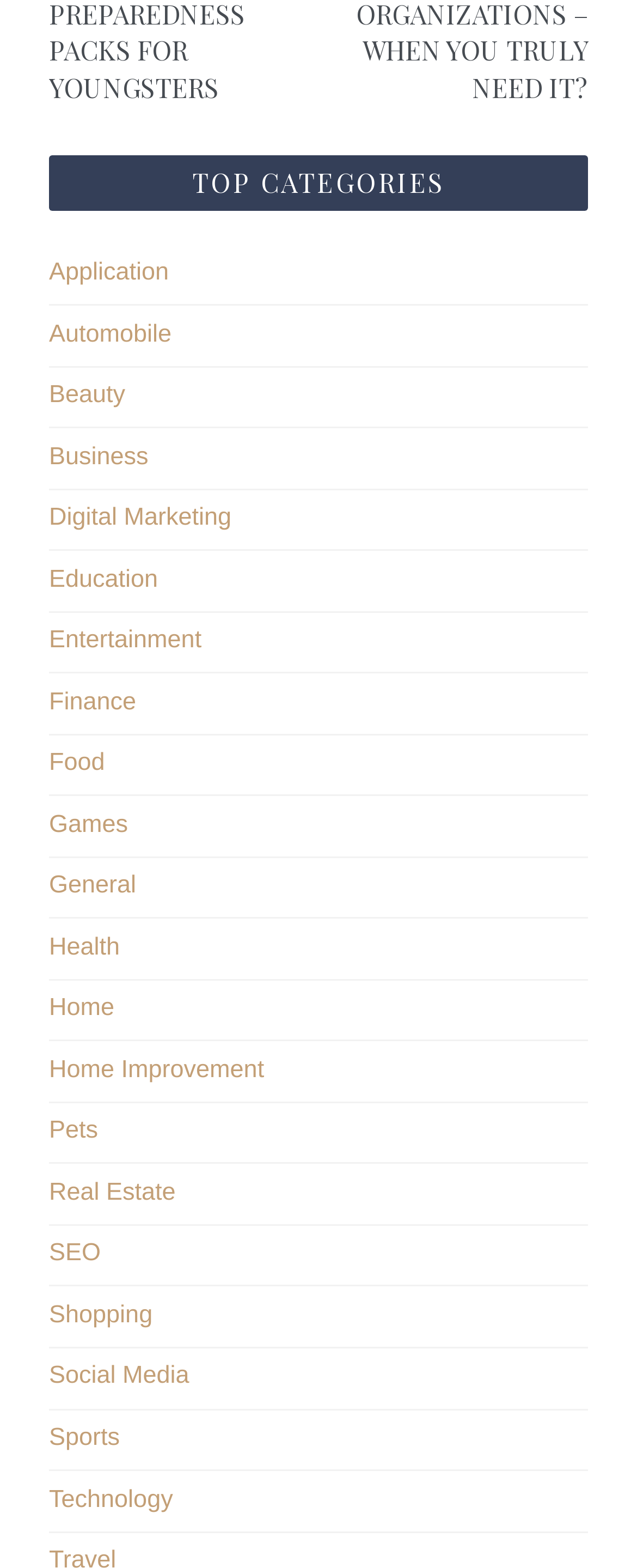What is the first category listed?
Use the image to give a comprehensive and detailed response to the question.

The first category listed is 'Application' which is a link element located at the top of the webpage with a bounding box coordinate of [0.077, 0.165, 0.265, 0.183].